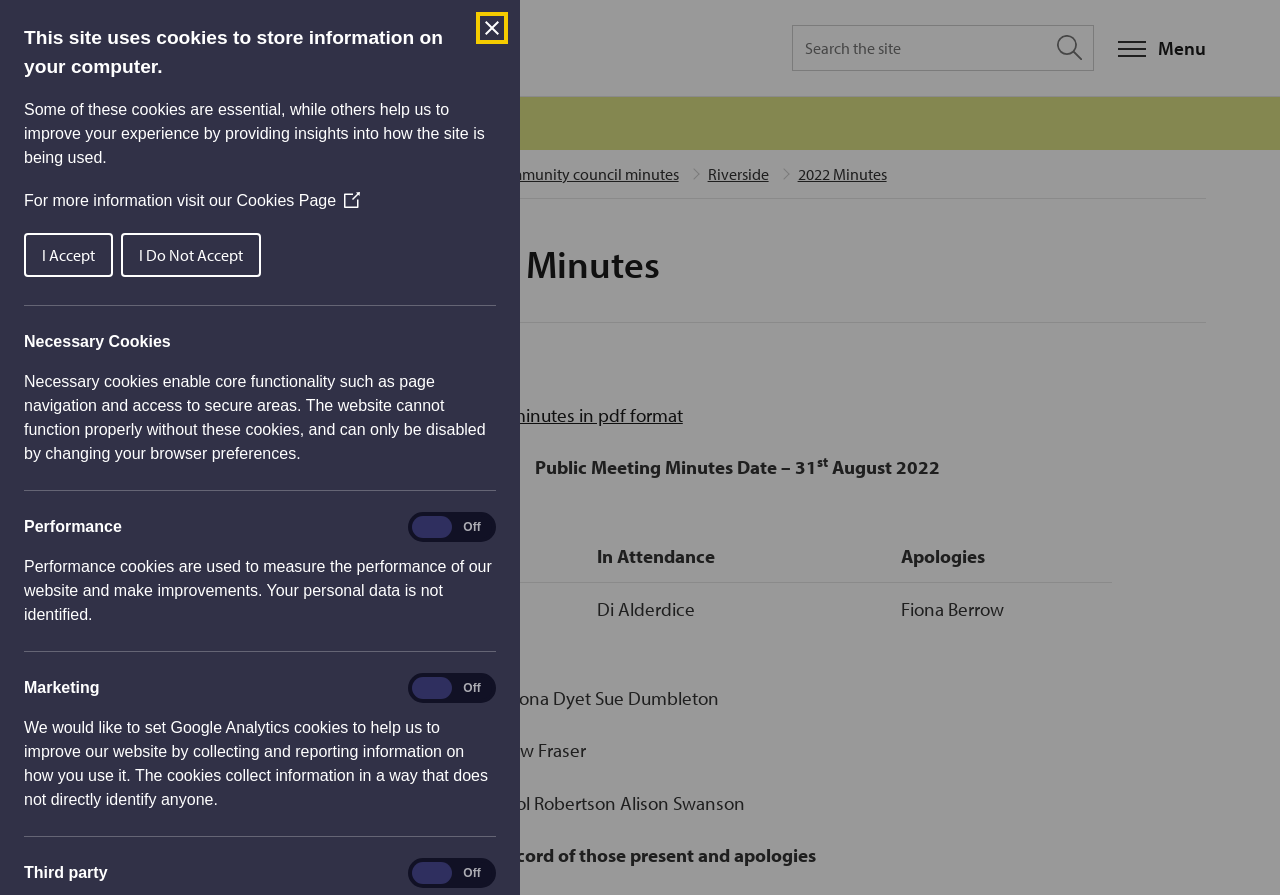Determine the bounding box coordinates for the element that should be clicked to follow this instruction: "Search the site". The coordinates should be given as four float numbers between 0 and 1, in the format [left, top, right, bottom].

[0.619, 0.028, 0.855, 0.079]